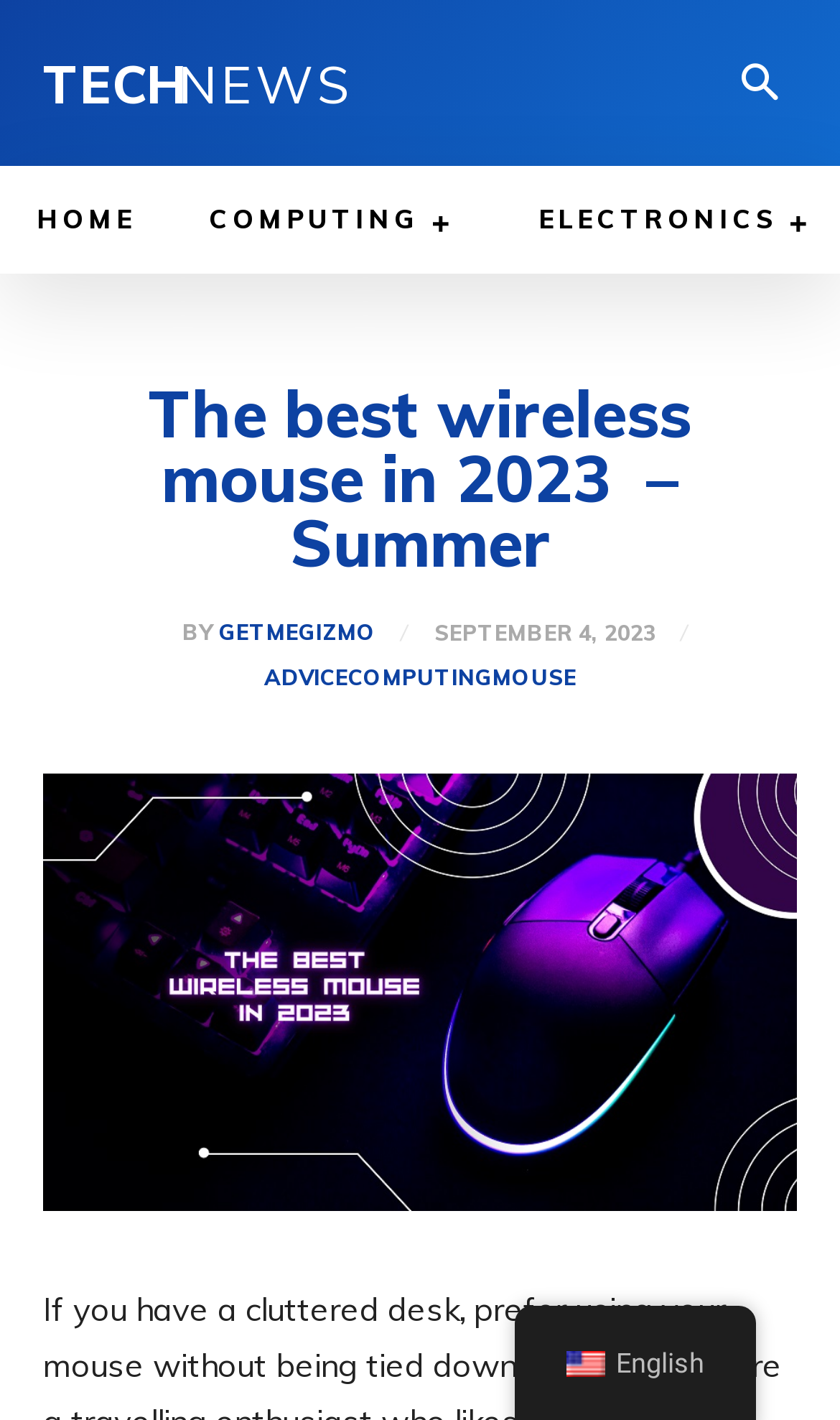What is the date of the article?
Using the information from the image, give a concise answer in one word or a short phrase.

SEPTEMBER 4, 2023